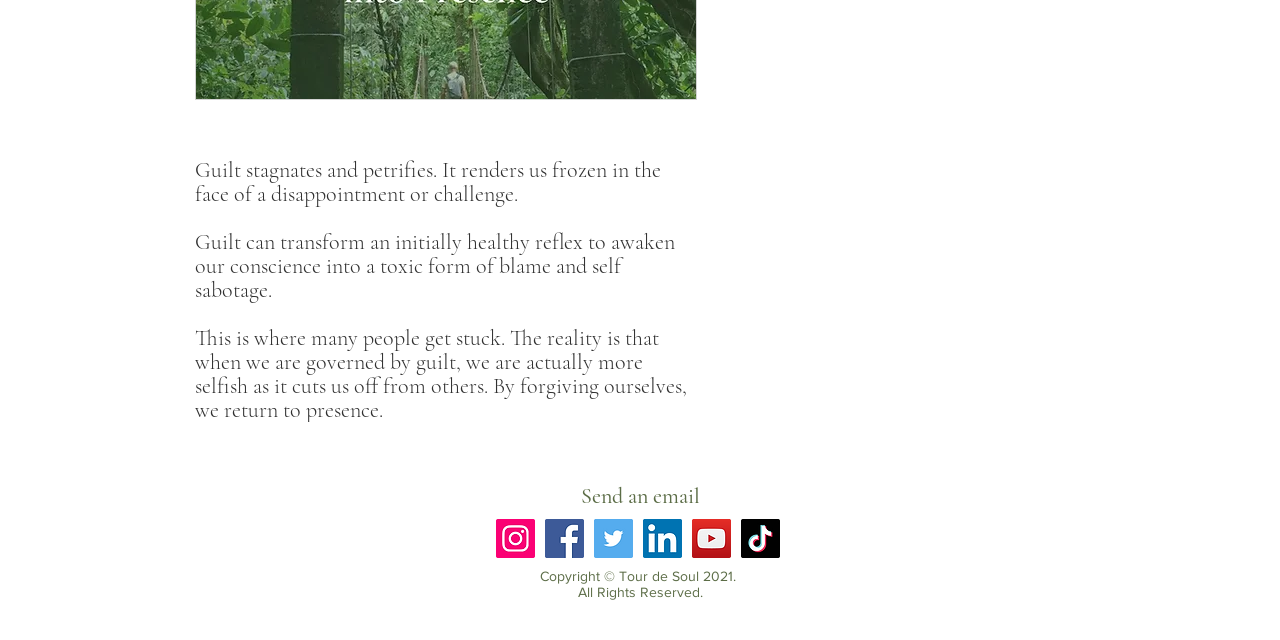Find the bounding box coordinates for the HTML element described in this sentence: "Send an email". Provide the coordinates as four float numbers between 0 and 1, in the format [left, top, right, bottom].

[0.454, 0.754, 0.546, 0.795]